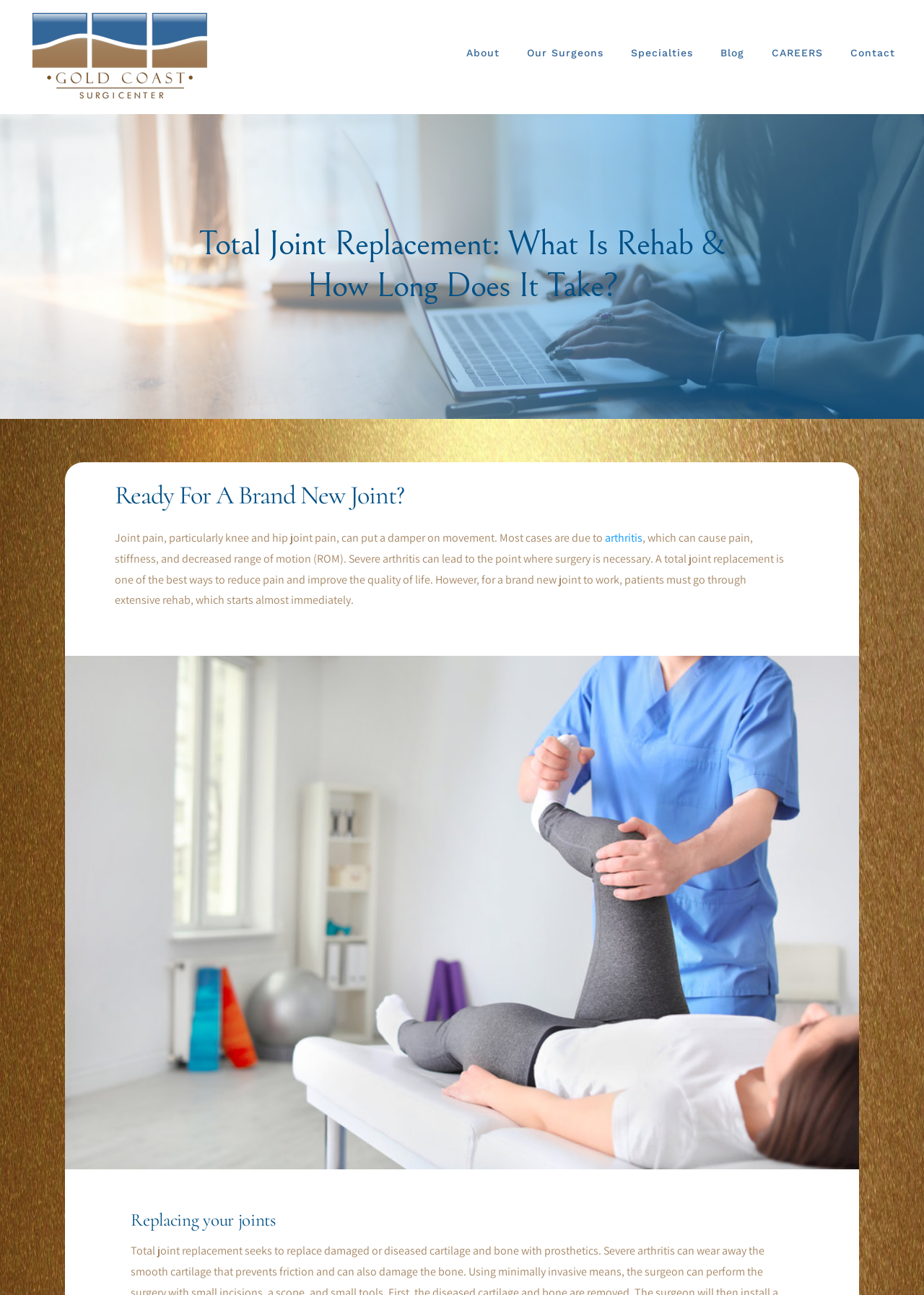Please determine the bounding box coordinates for the element that should be clicked to follow these instructions: "Visit the Blog".

[0.78, 0.006, 0.805, 0.075]